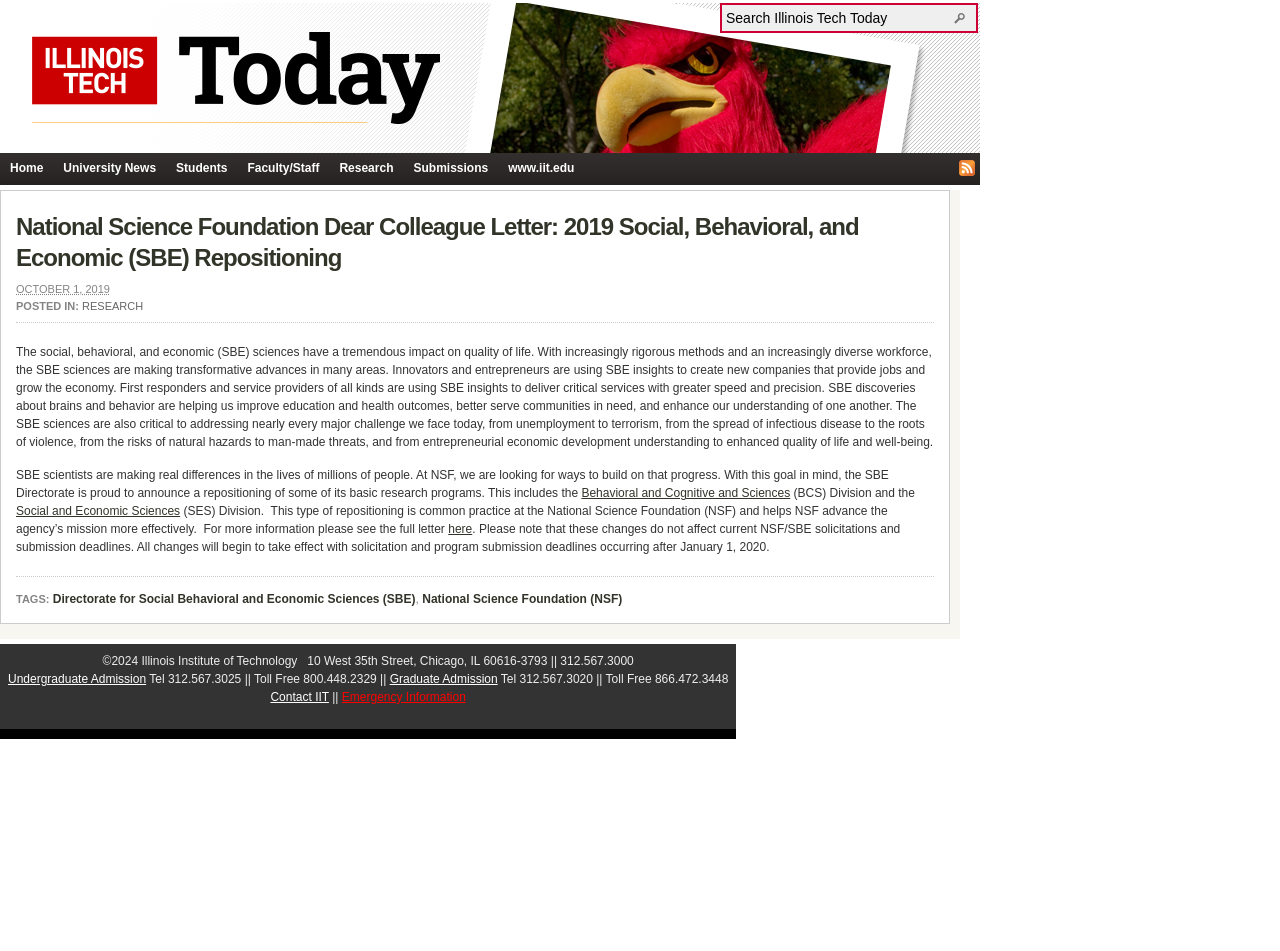Given the following UI element description: "National Science Foundation (NSF)", find the bounding box coordinates in the webpage screenshot.

[0.33, 0.623, 0.486, 0.639]